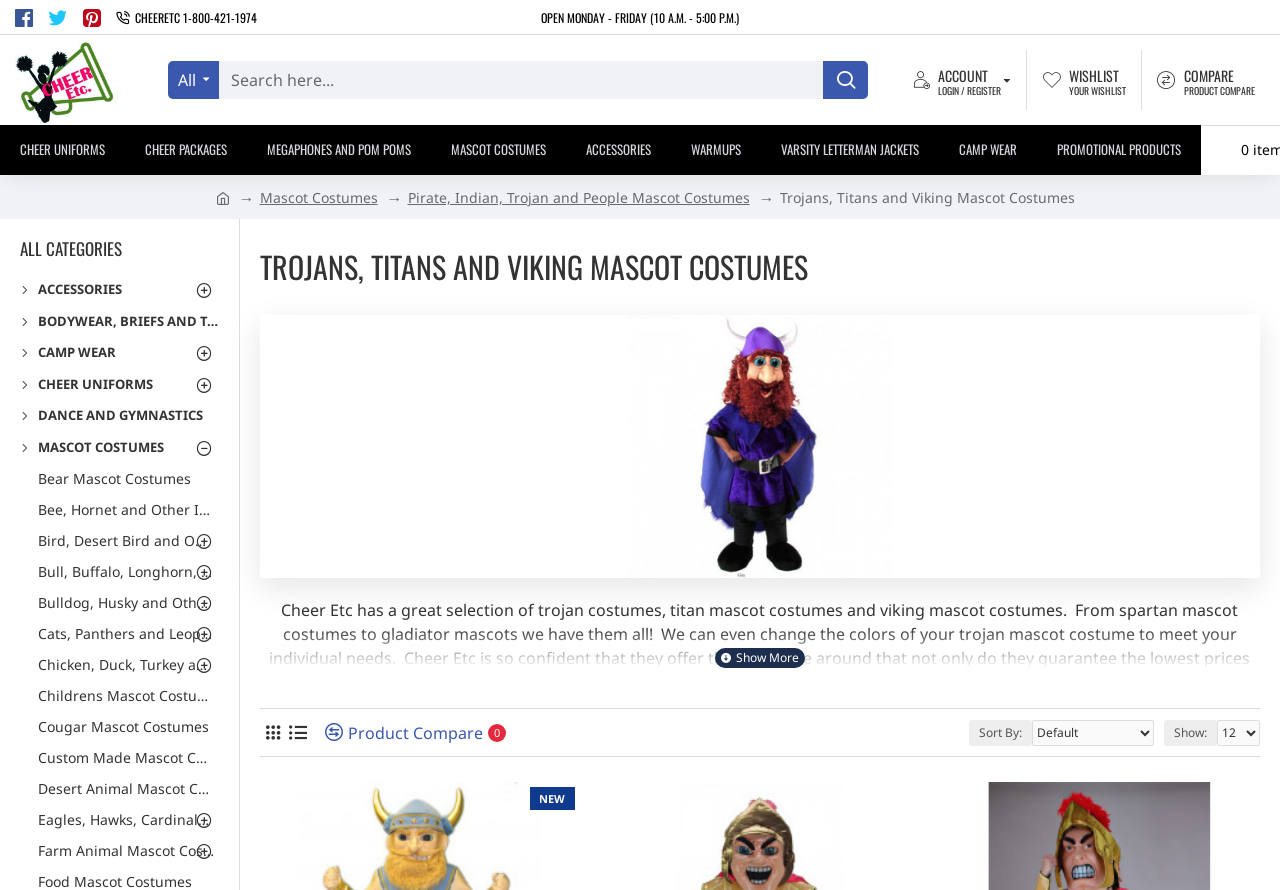Find the bounding box of the element with the following description: "Bodywear, Briefs and Tank Tops". The coordinates must be four float numbers between 0 and 1, formatted as [left, top, right, bottom].

[0.016, 0.344, 0.171, 0.379]